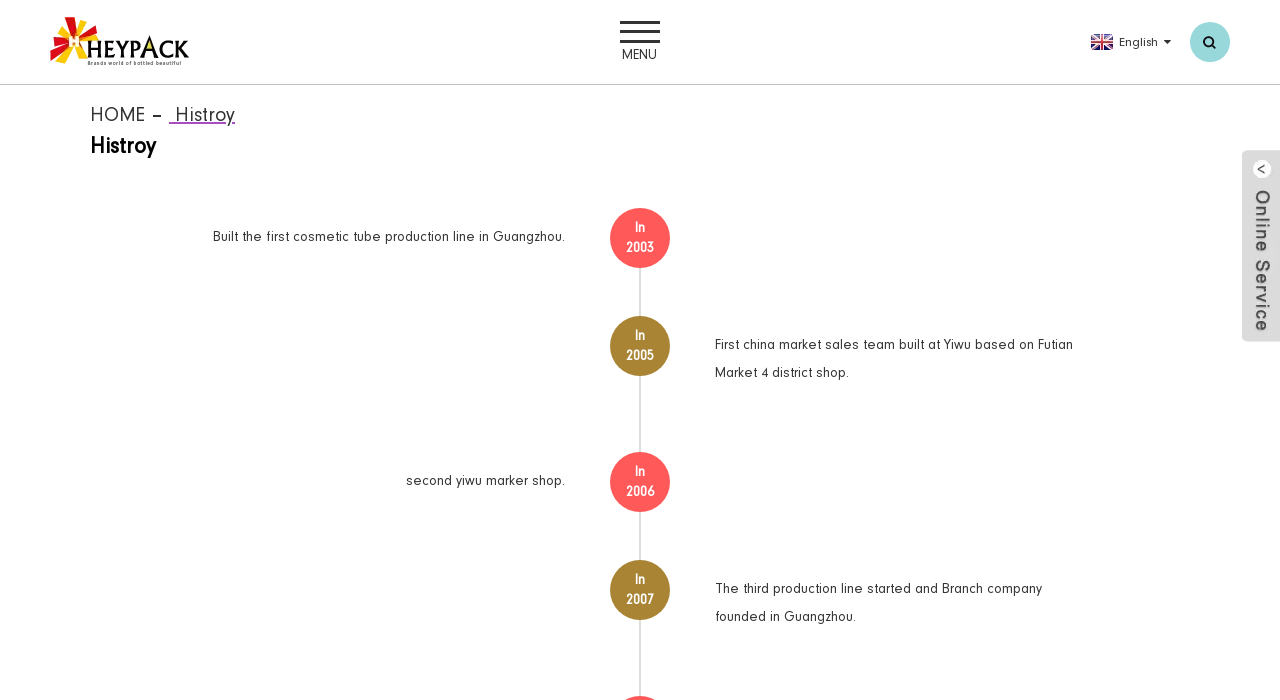Where was the branch company founded in 2007?
Based on the image, provide a one-word or brief-phrase response.

Guangzhou